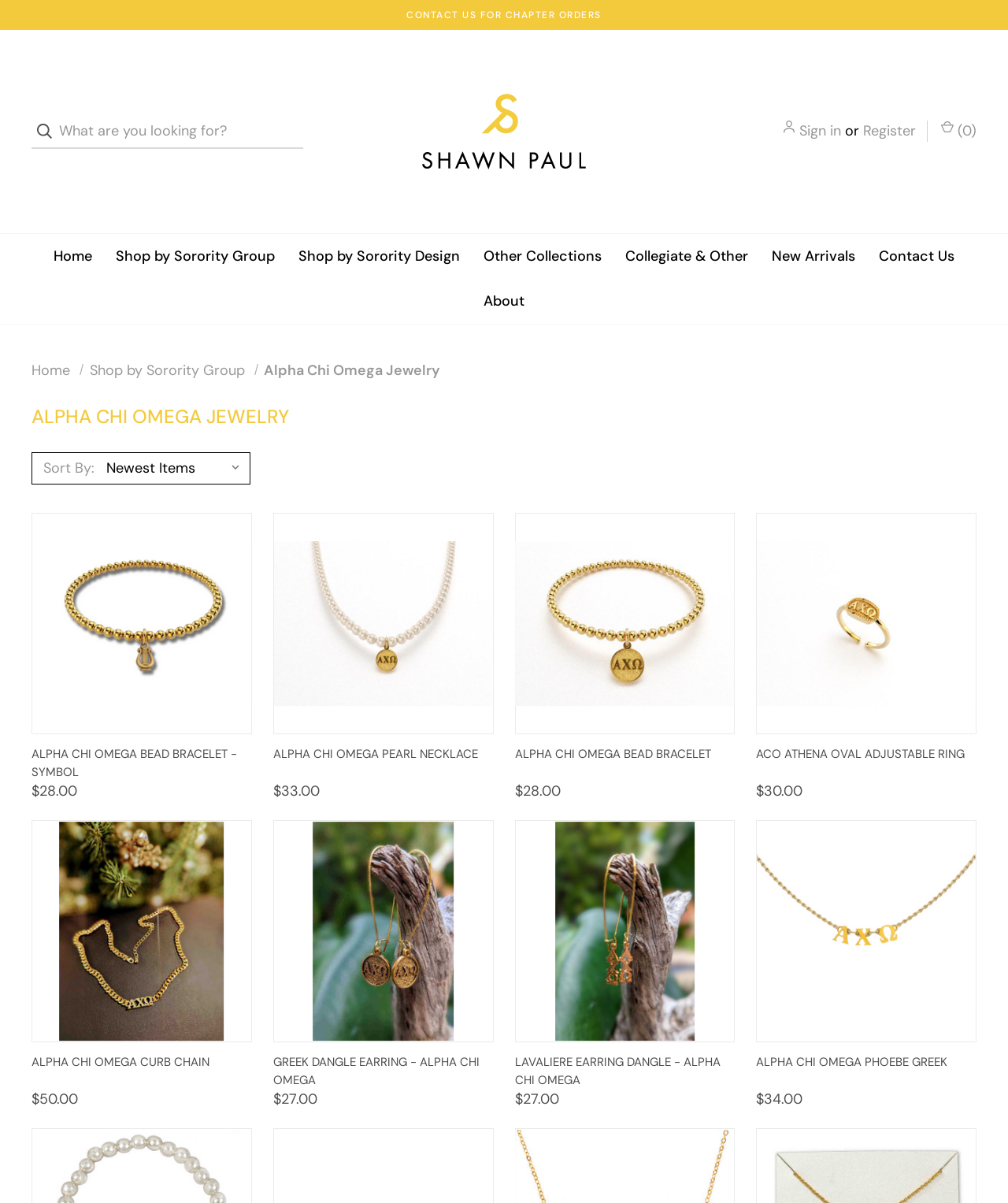Identify the bounding box coordinates for the UI element described as: "Contact us.". The coordinates should be provided as four floats between 0 and 1: [left, top, right, bottom].

None